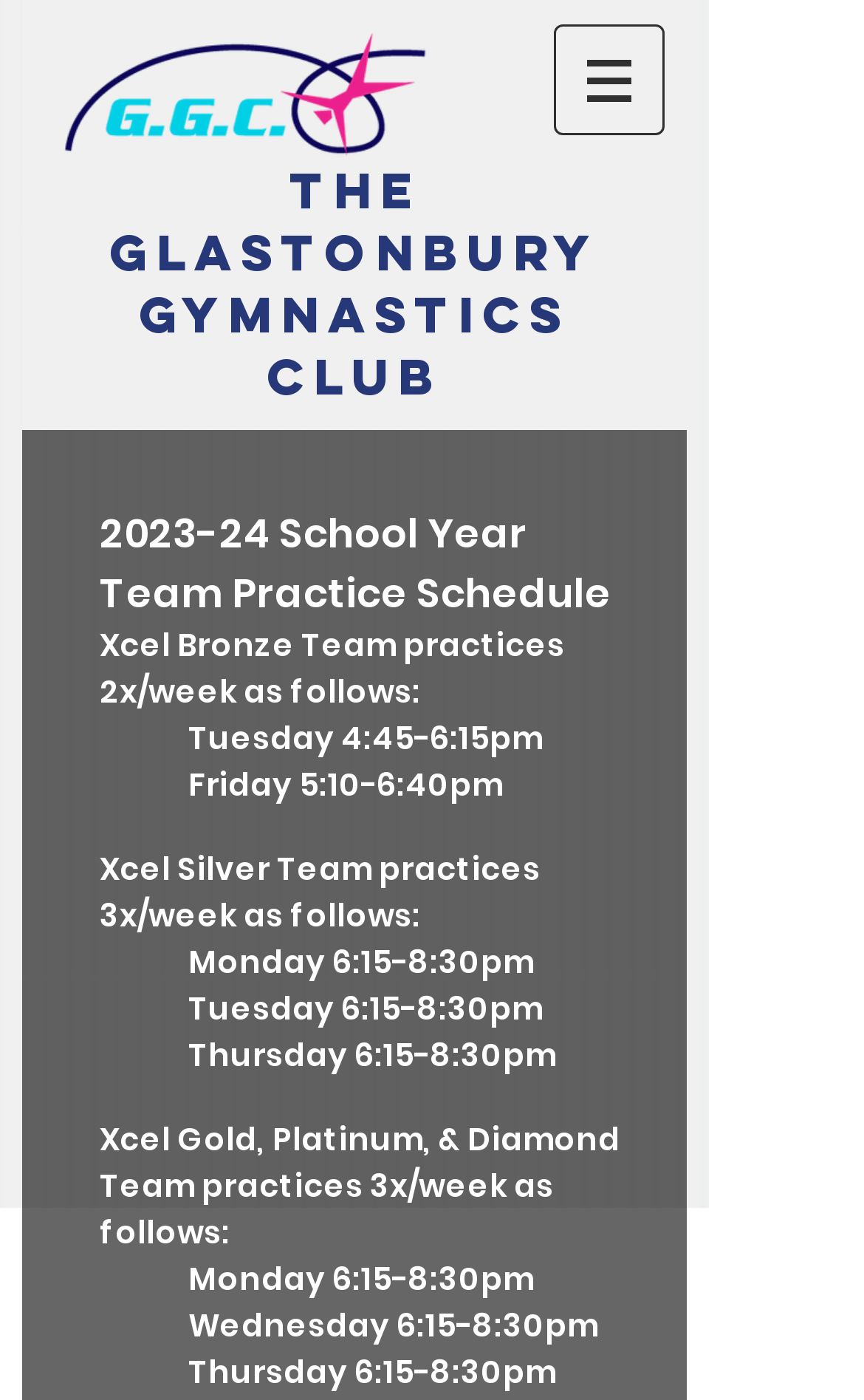Respond with a single word or phrase to the following question:
What is the year of the school year mentioned on the webpage?

2023-24